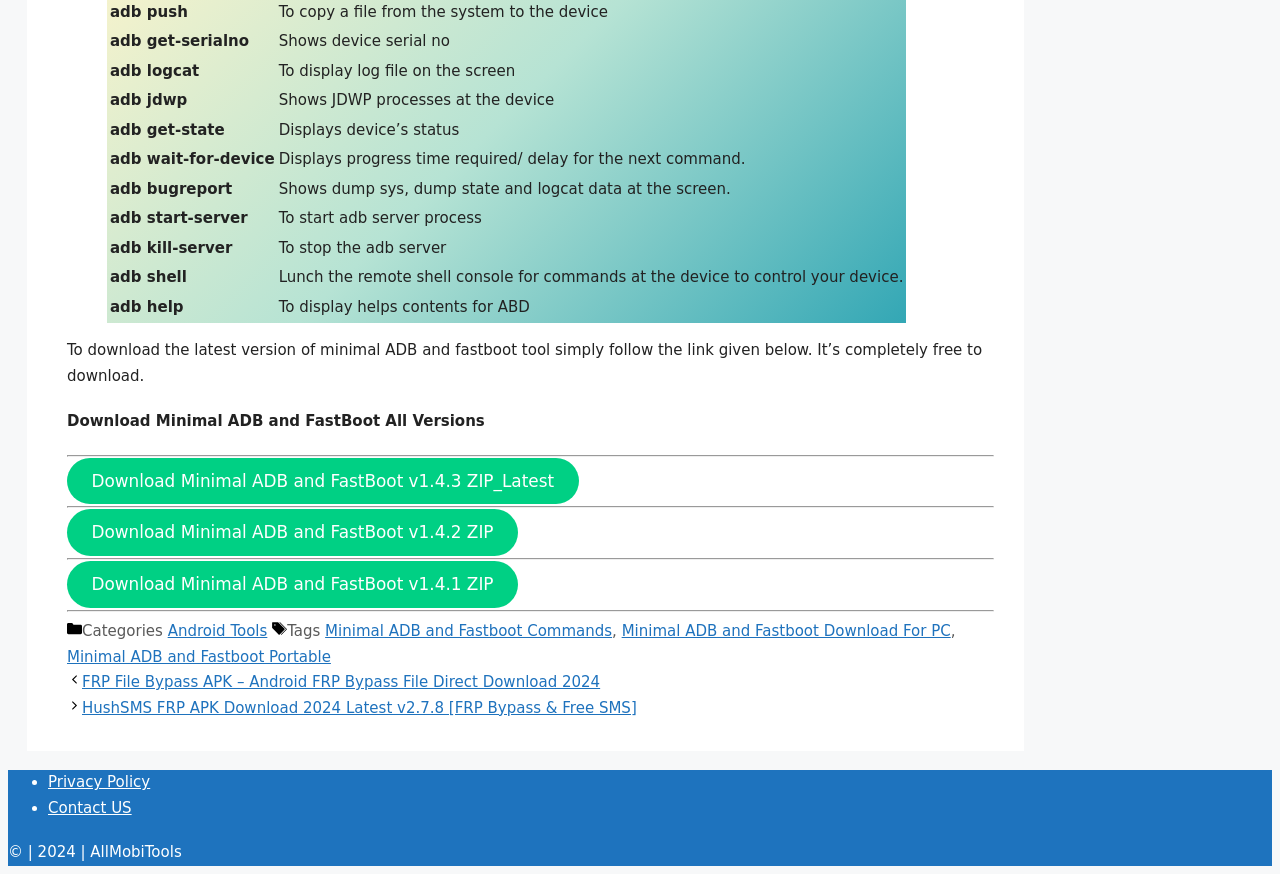Bounding box coordinates are specified in the format (top-left x, top-left y, bottom-right x, bottom-right y). All values are floating point numbers bounded between 0 and 1. Please provide the bounding box coordinate of the region this sentence describes: Employee login

None